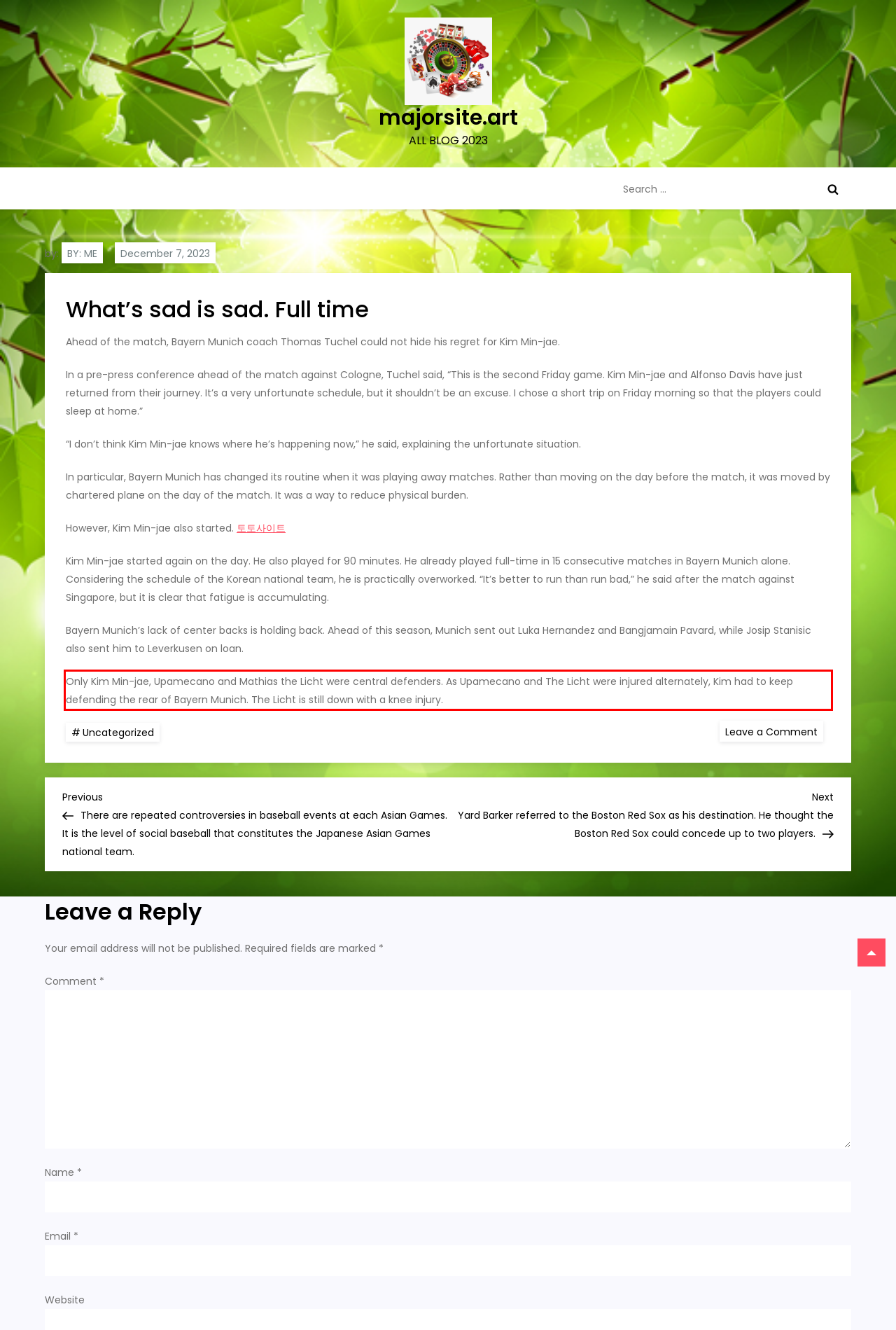You have a screenshot with a red rectangle around a UI element. Recognize and extract the text within this red bounding box using OCR.

Only Kim Min-jae, Upamecano and Mathias the Licht were central defenders. As Upamecano and The Licht were injured alternately, Kim had to keep defending the rear of Bayern Munich. The Licht is still down with a knee injury.